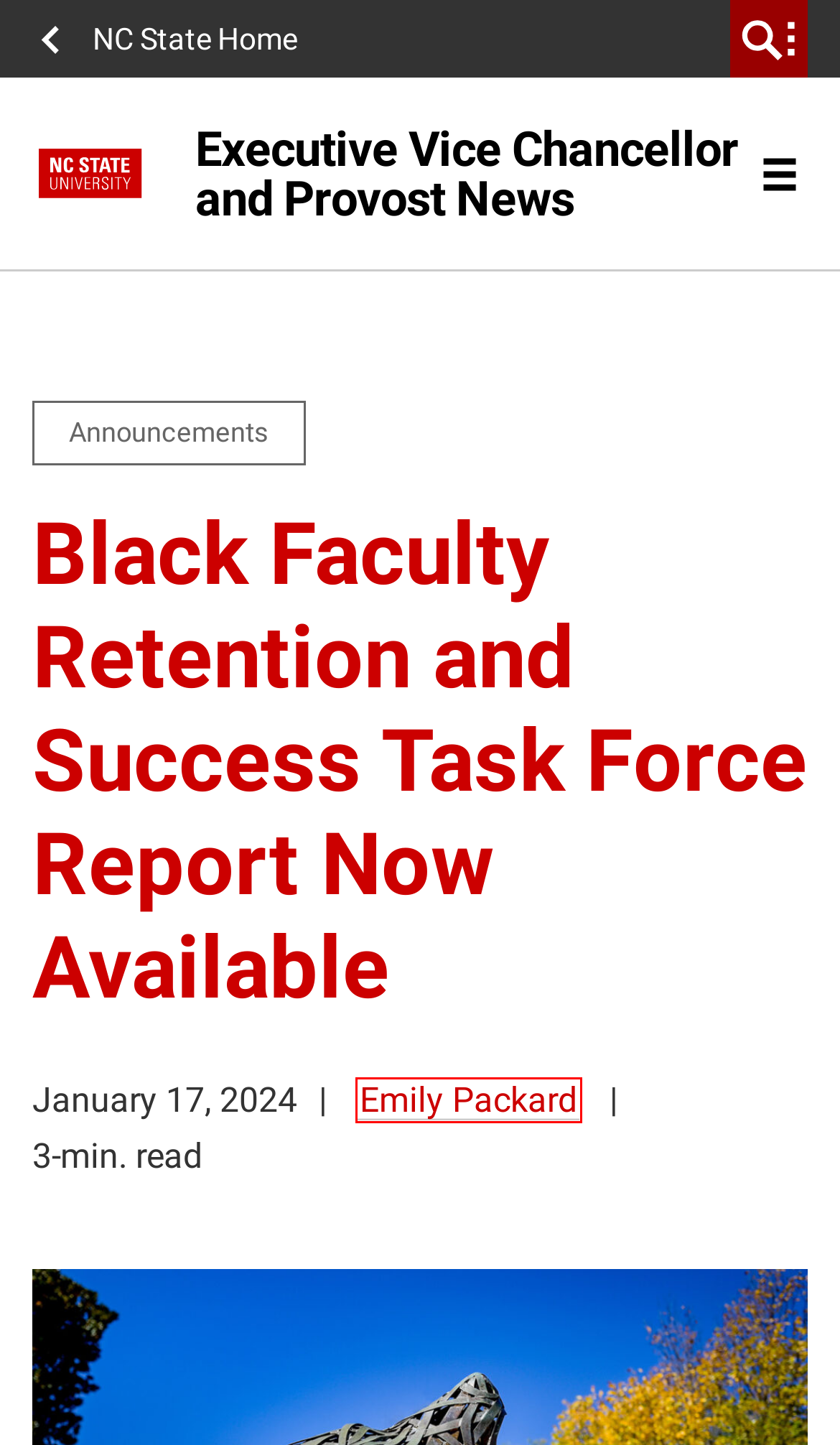You have a screenshot of a webpage with a red rectangle bounding box. Identify the best webpage description that corresponds to the new webpage after clicking the element within the red bounding box. Here are the candidates:
A. announcements | Executive Vice Chancellor and Provost
B. Faculty and Staff | Executive Vice Chancellor and Provost
C. Announcements | Executive Vice Chancellor and Provost
D. University Committees | NC State University
E. Emily Packard | Executive Vice Chancellor and Provost
F. NC State University
G. News | Executive Vice Chancellor and Provost
H. rpt | Executive Vice Chancellor and Provost

E